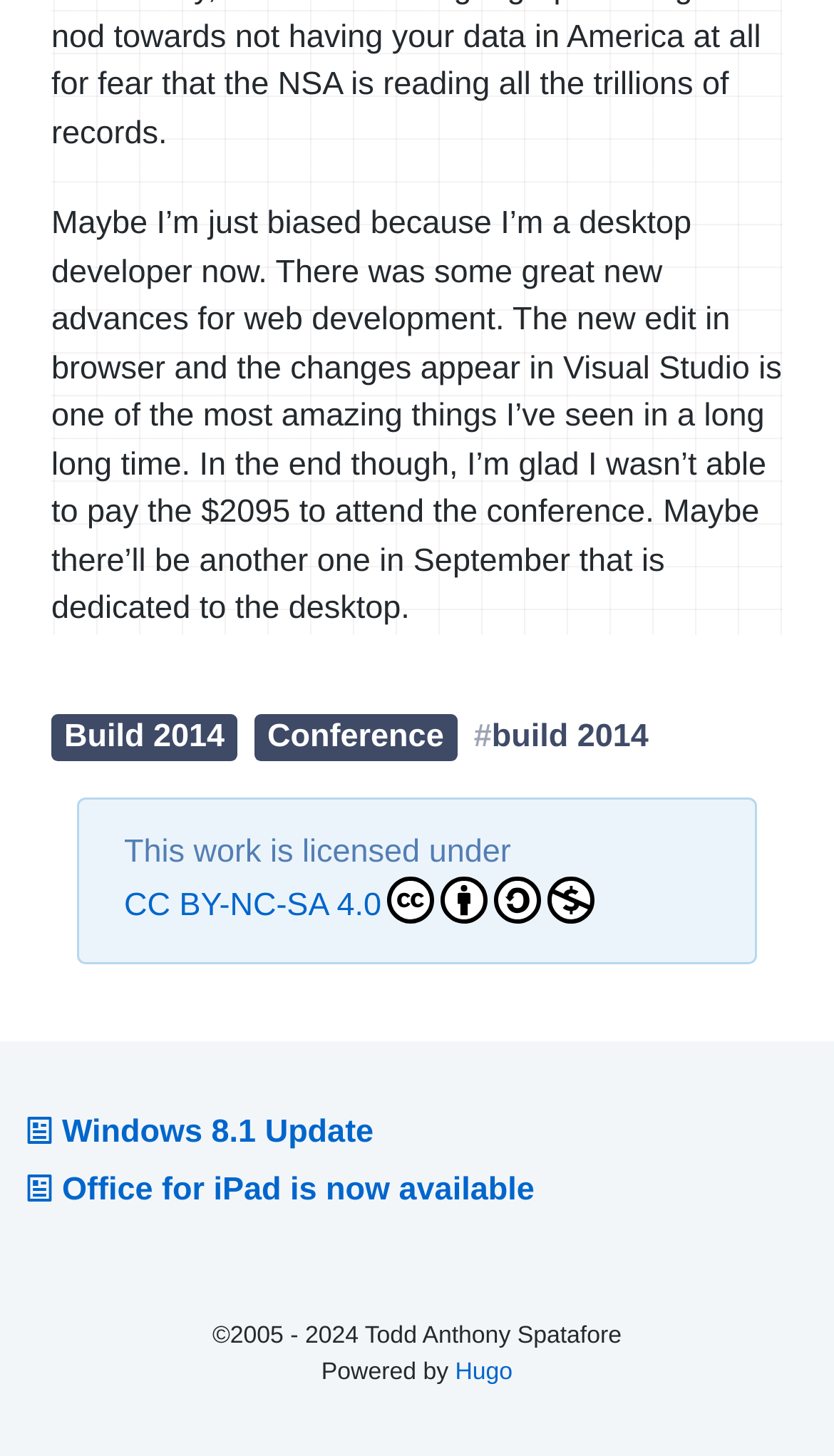Please specify the coordinates of the bounding box for the element that should be clicked to carry out this instruction: "Check the copyright information". The coordinates must be four float numbers between 0 and 1, formatted as [left, top, right, bottom].

[0.255, 0.909, 0.745, 0.926]